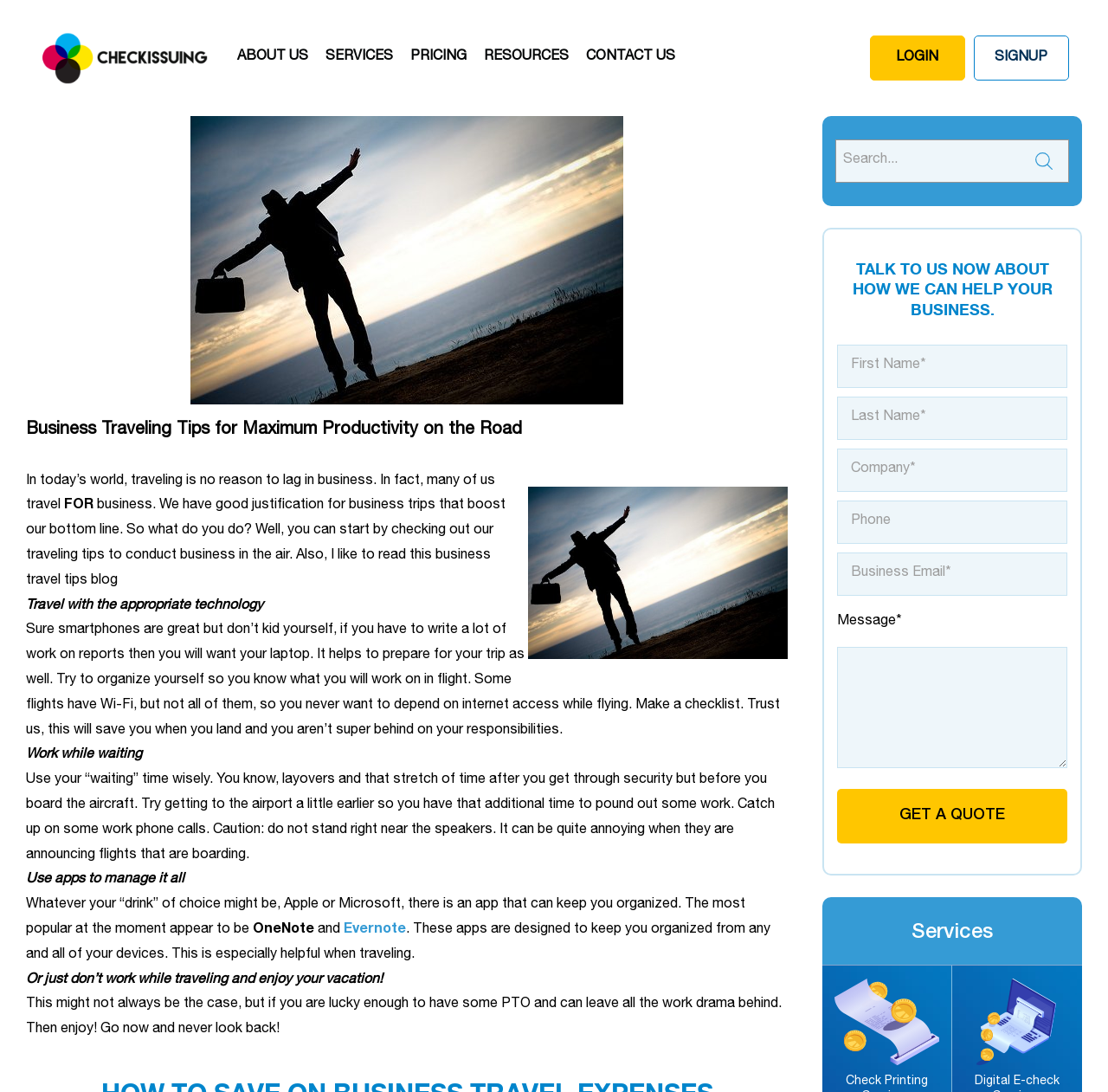Determine the bounding box coordinates of the UI element that matches the following description: "Contact Us". The coordinates should be four float numbers between 0 and 1 in the format [left, top, right, bottom].

[0.521, 0.033, 0.617, 0.064]